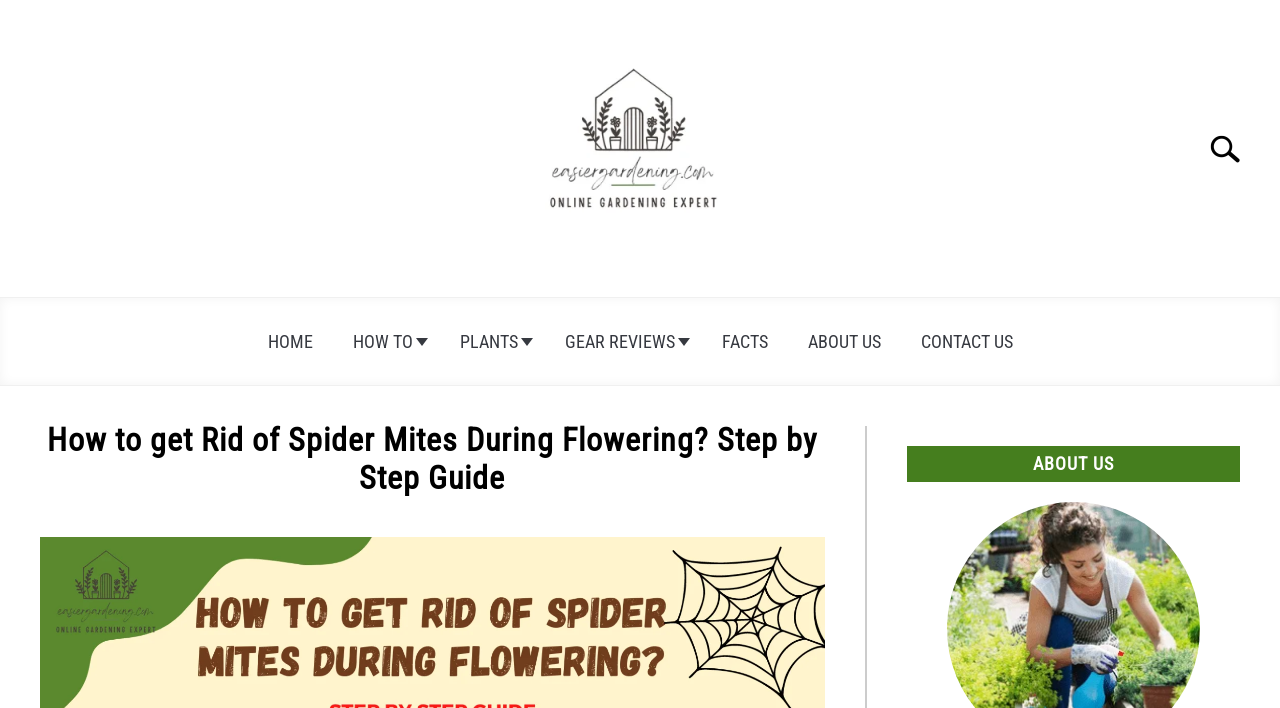Determine the bounding box coordinates for the HTML element mentioned in the following description: "FACTS". The coordinates should be a list of four floats ranging from 0 to 1, represented as [left, top, right, bottom].

[0.548, 0.449, 0.615, 0.516]